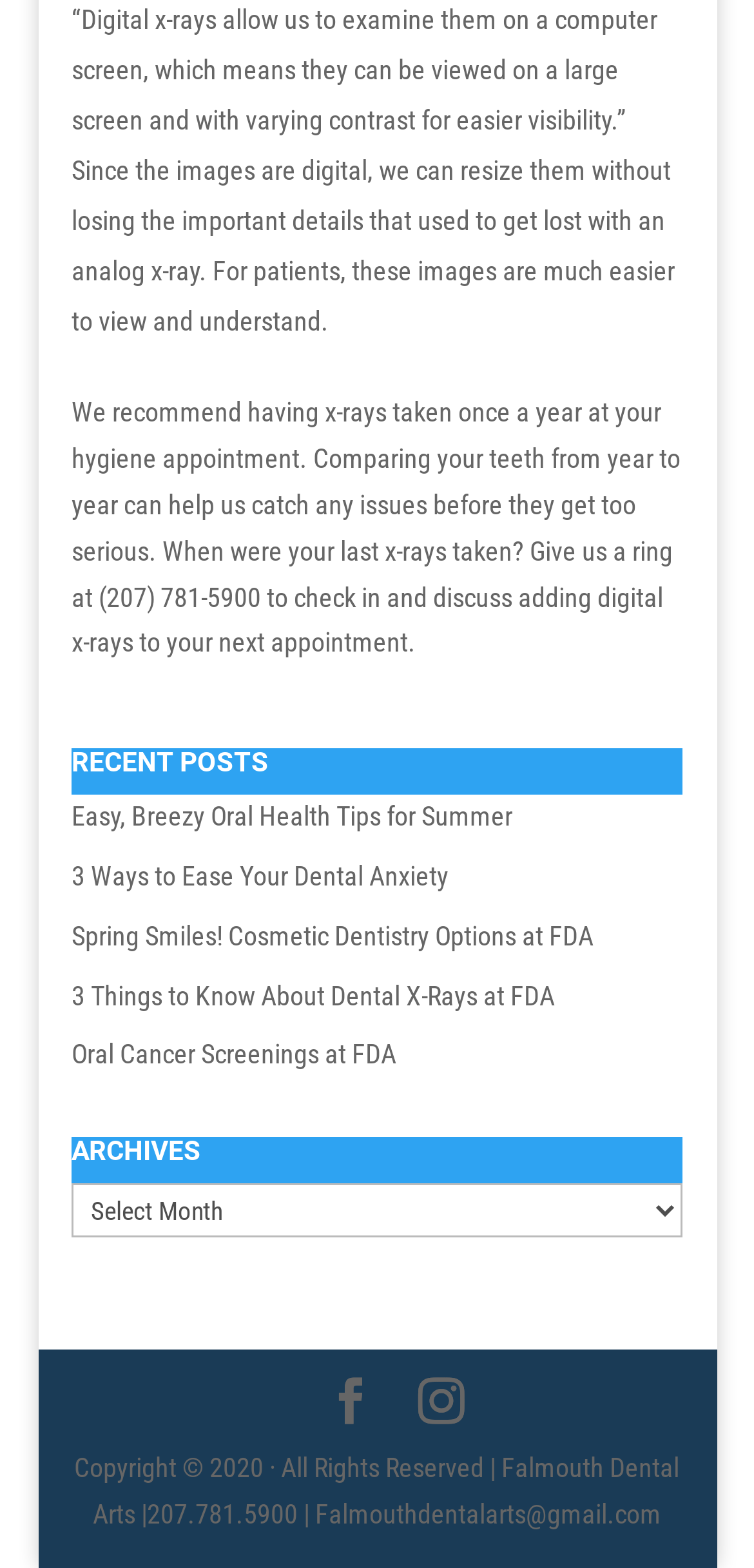How many recent posts are listed?
Answer the question with just one word or phrase using the image.

5